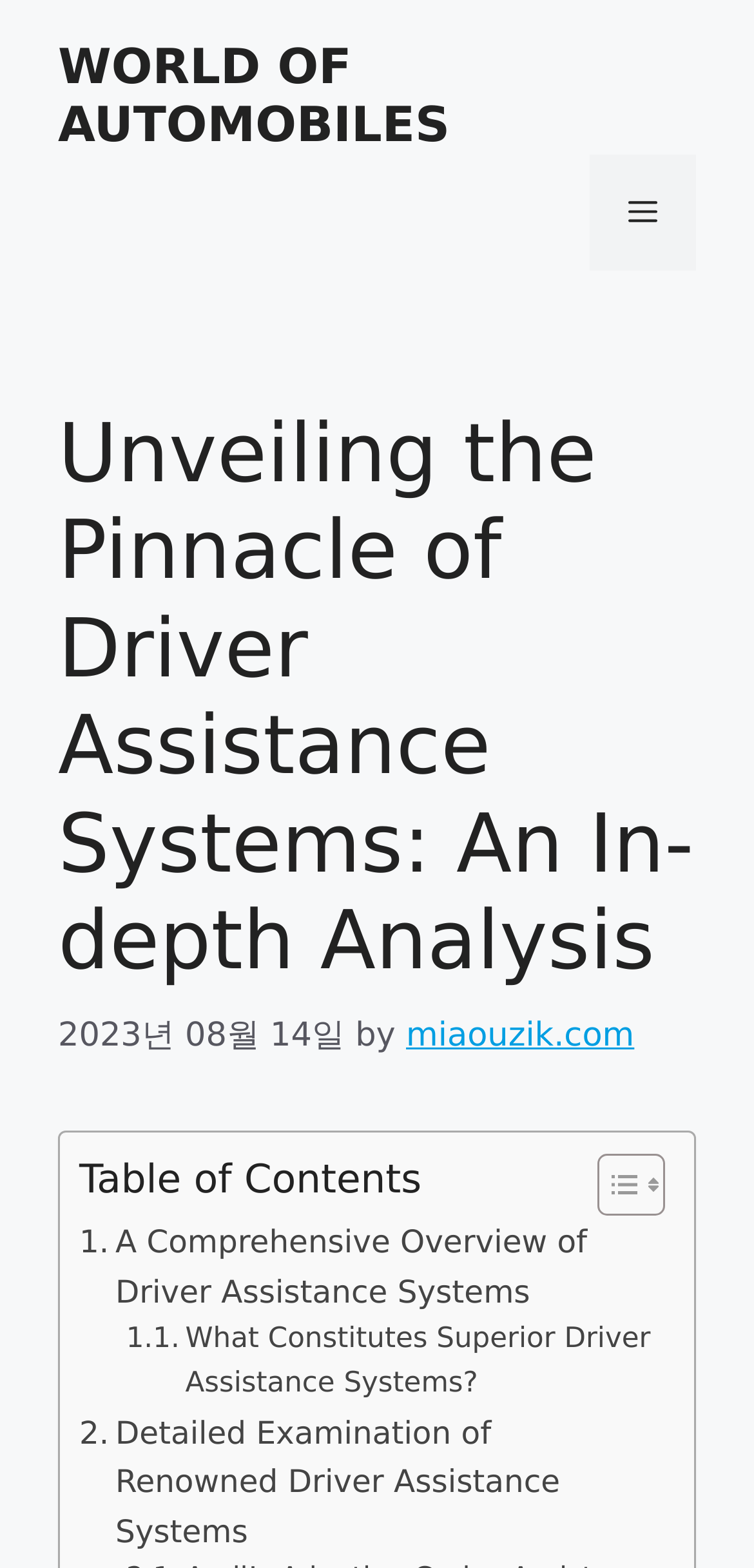Please analyze the image and provide a thorough answer to the question:
What is the author of the article?

I determined the answer by looking at the link element with the text 'miaouzik.com' which is located near the date of the article, indicating it is the author's website or name.